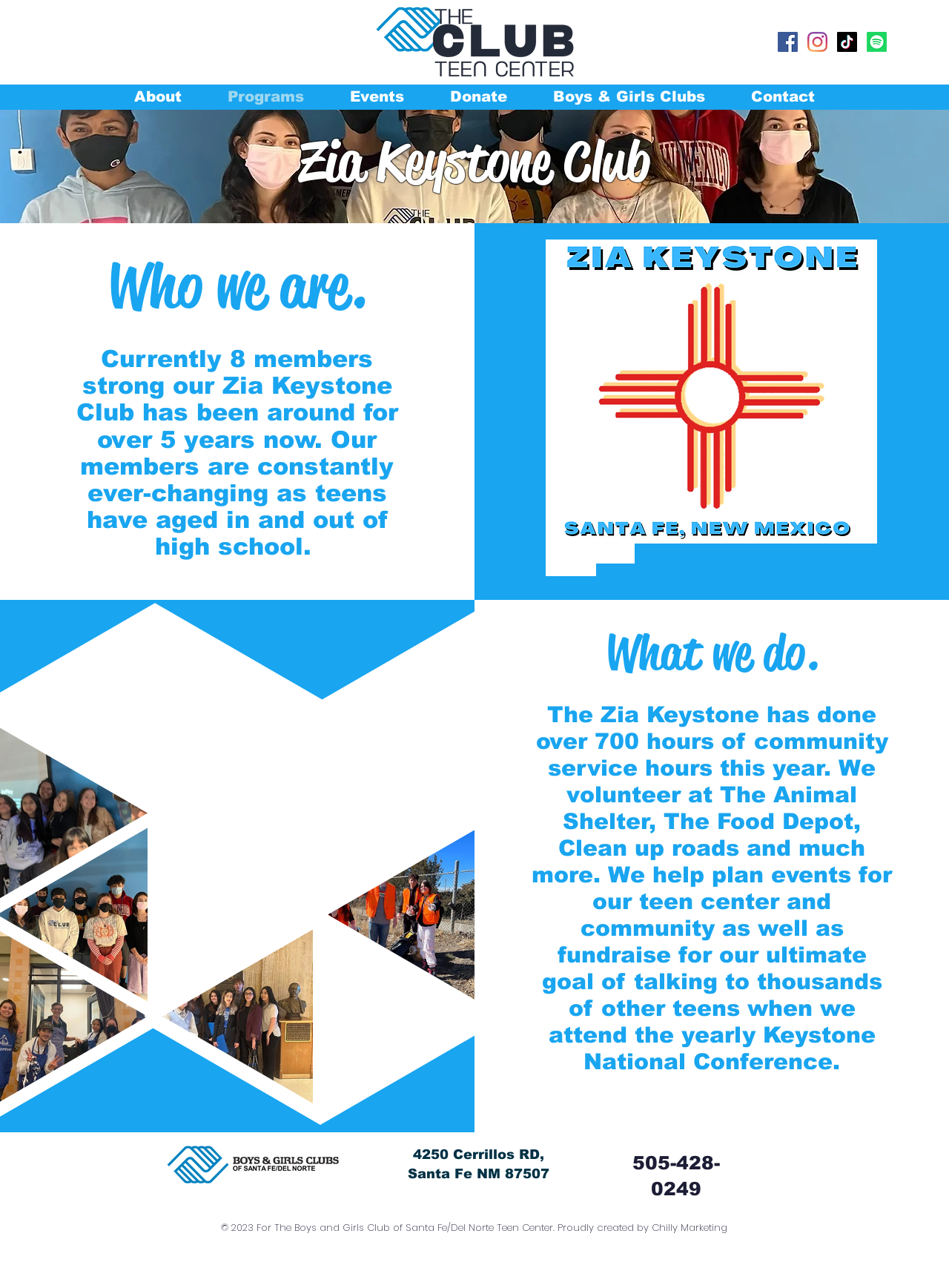How many social media links are there?
Please elaborate on the answer to the question with detailed information.

There are four social media links located at the top right of the webpage, with bounding box coordinates of [0.82, 0.025, 0.841, 0.04], [0.851, 0.025, 0.872, 0.04], [0.882, 0.025, 0.903, 0.04], and [0.913, 0.025, 0.934, 0.04]. They are links to Facebook, Instagram, TikTok, and Spotify respectively.